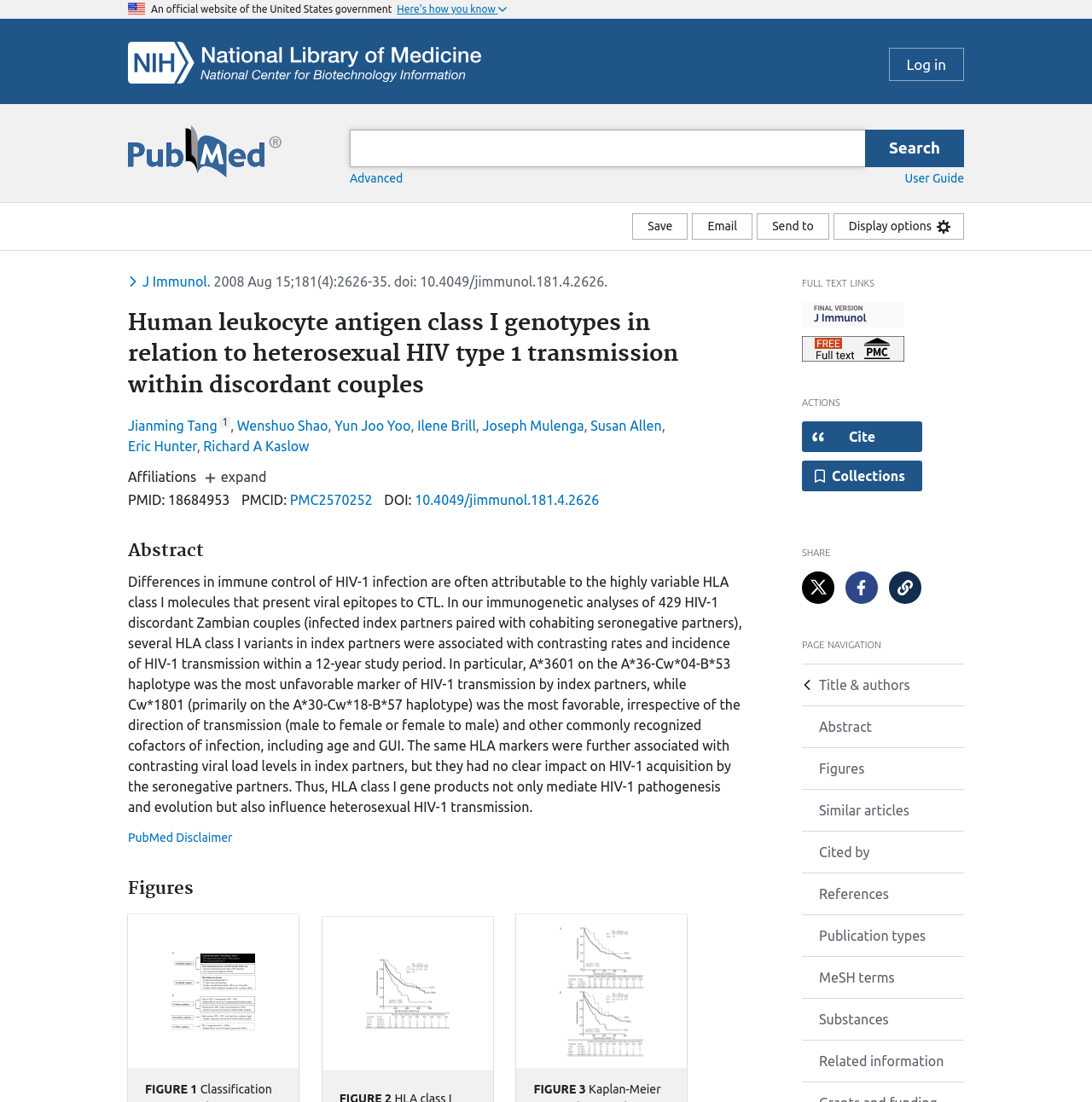Offer a thorough description of the webpage.

This webpage is a scientific article from PubMed, a government website. At the top, there is a U.S. flag icon and a button labeled "Here's how you know" next to a text stating "An official website of the United States government". Below this, there is a search bar and a PubMed logo. On the right side, there are links to log in and a button to display options.

The main content of the webpage is divided into sections. The first section displays the title of the article, "Human leukocyte antigen class I genotypes in relation to heterosexual HIV type 1 transmission within discordant couples", and the authors' names, including Jianming Tang, Wenshuo Shao, and others. Below this, there is a section with the journal information, including the journal name, publication date, and DOI.

The next section is the abstract, which summarizes the article's content. The abstract discusses the relationship between HLA class I molecules and HIV-1 transmission, citing a study of 429 HIV-1 discordant Zambian couples. The text explains how certain HLA class I variants are associated with contrasting rates and incidence of HIV-1 transmission.

Below the abstract, there are links to navigate to different sections of the article, including the title and authors, abstract, figures, and references. There are also buttons to save the article, email it, and send it to others. Additionally, there are links to share the article on Twitter and Facebook.

At the bottom of the webpage, there is a disclaimer from PubMed and a link to the figures section.